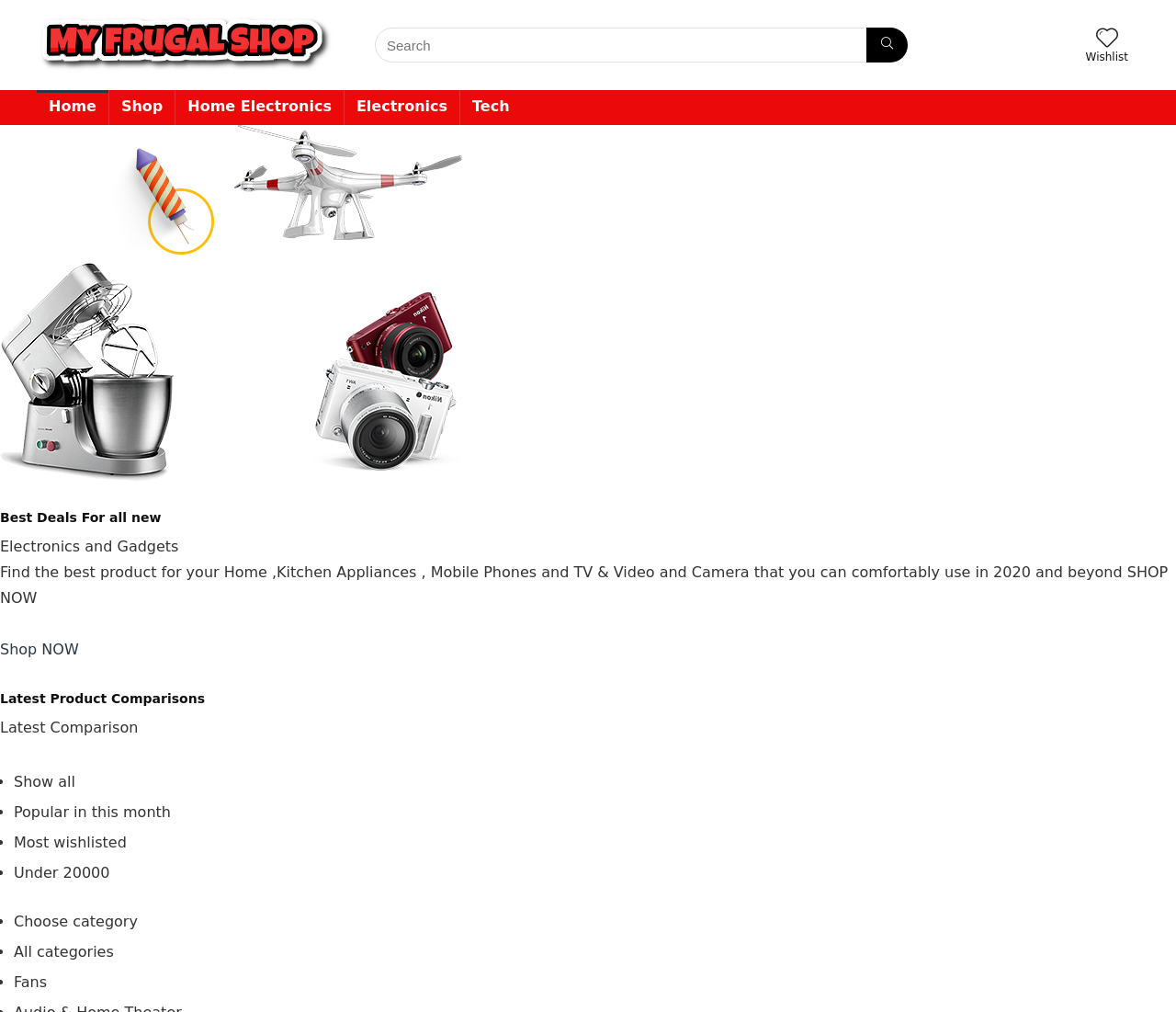Find and provide the bounding box coordinates for the UI element described here: "alt="My Frugal Shop"". The coordinates should be given as four float numbers between 0 and 1: [left, top, right, bottom].

[0.031, 0.005, 0.284, 0.022]